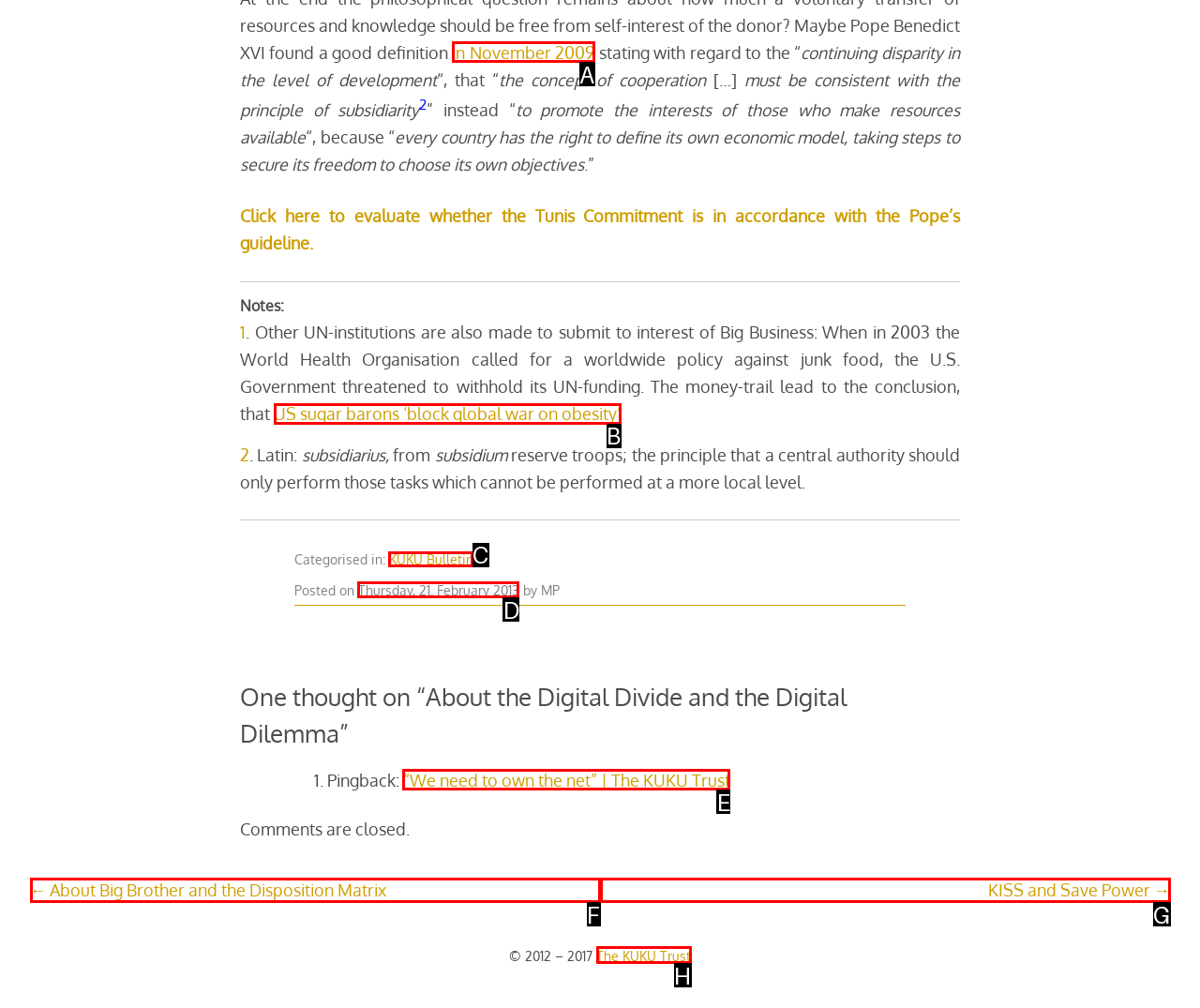Indicate the HTML element that should be clicked to perform the task: Go to KUKU Bulletin Reply with the letter corresponding to the chosen option.

C